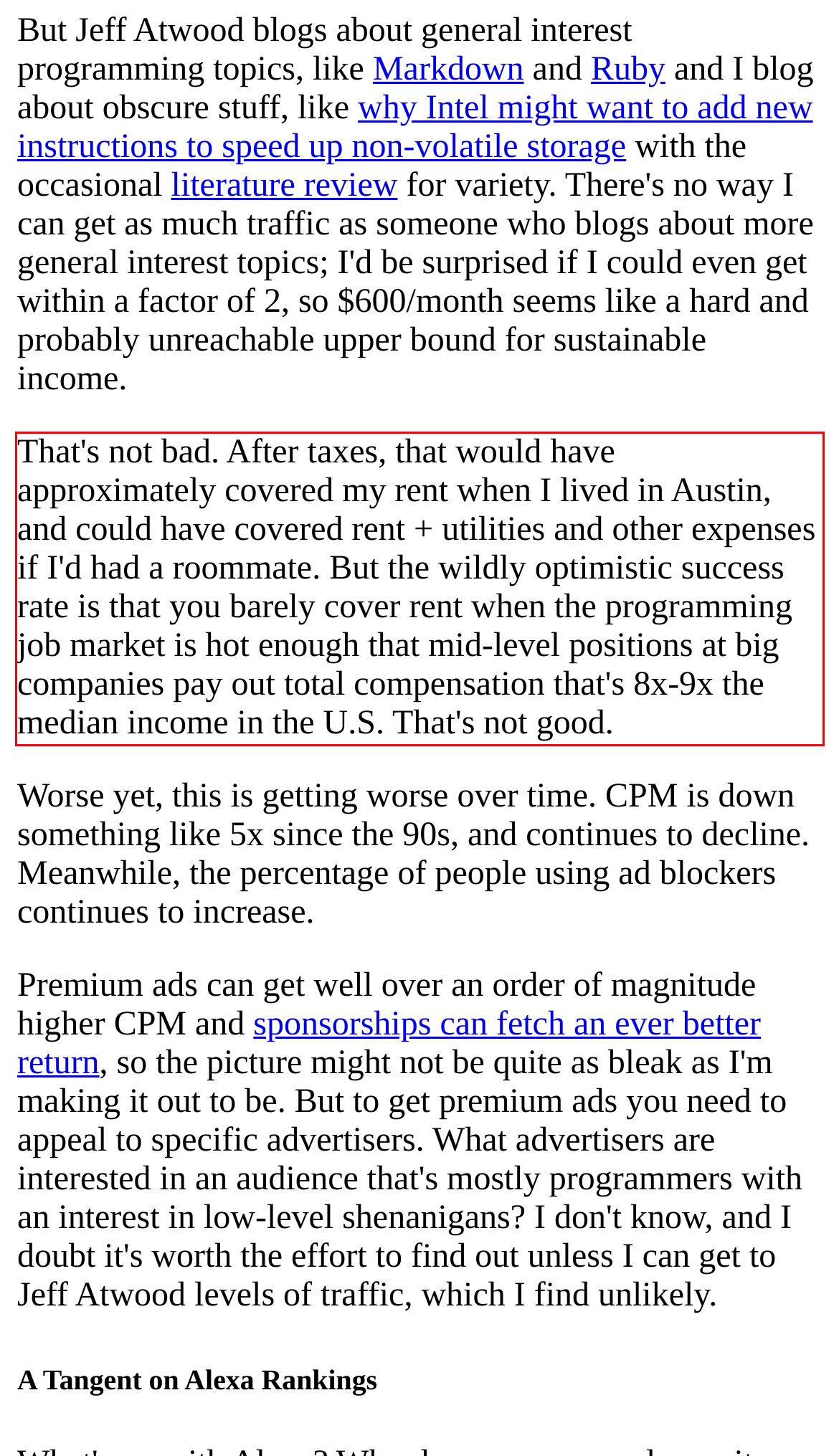Using the webpage screenshot, recognize and capture the text within the red bounding box.

That's not bad. After taxes, that would have approximately covered my rent when I lived in Austin, and could have covered rent + utilities and other expenses if I'd had a roommate. But the wildly optimistic success rate is that you barely cover rent when the programming job market is hot enough that mid-level positions at big companies pay out total compensation that's 8x-9x the median income in the U.S. That's not good.